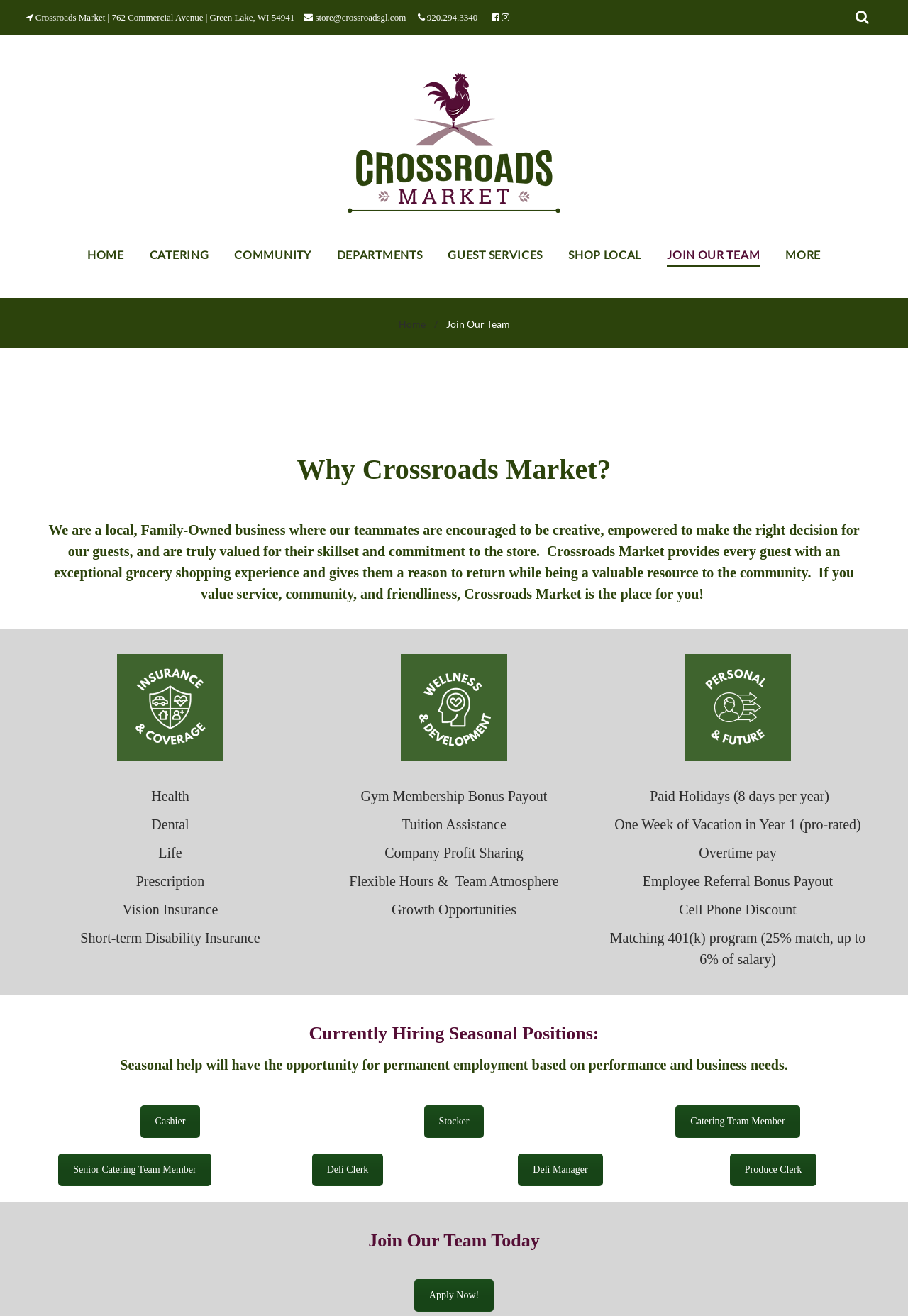Provide a single word or phrase to answer the given question: 
What is the phone number of Crossroads Market?

920.294.3340